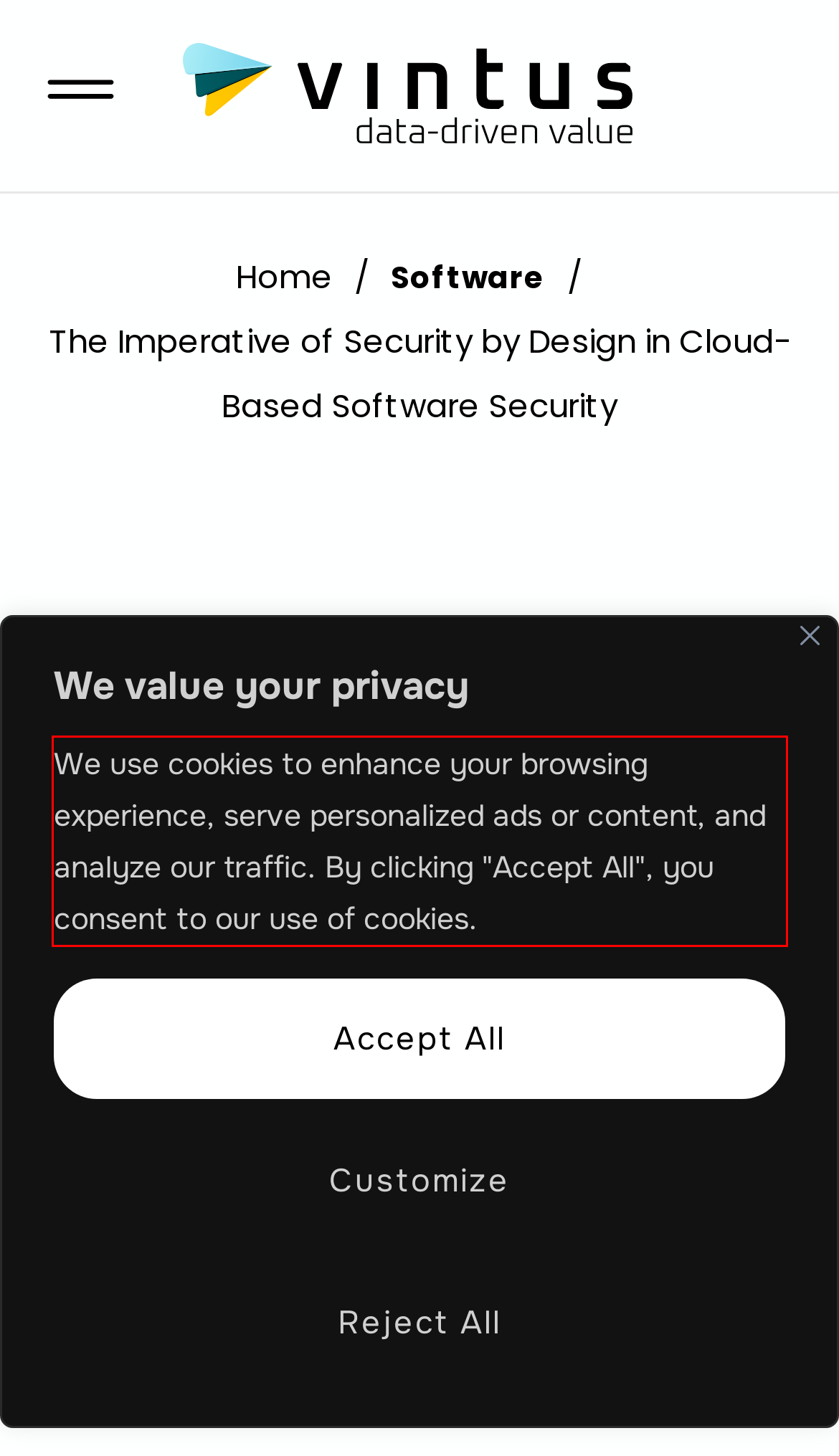You are provided with a screenshot of a webpage that includes a red bounding box. Extract and generate the text content found within the red bounding box.

We use cookies to enhance your browsing experience, serve personalized ads or content, and analyze our traffic. By clicking "Accept All", you consent to our use of cookies.